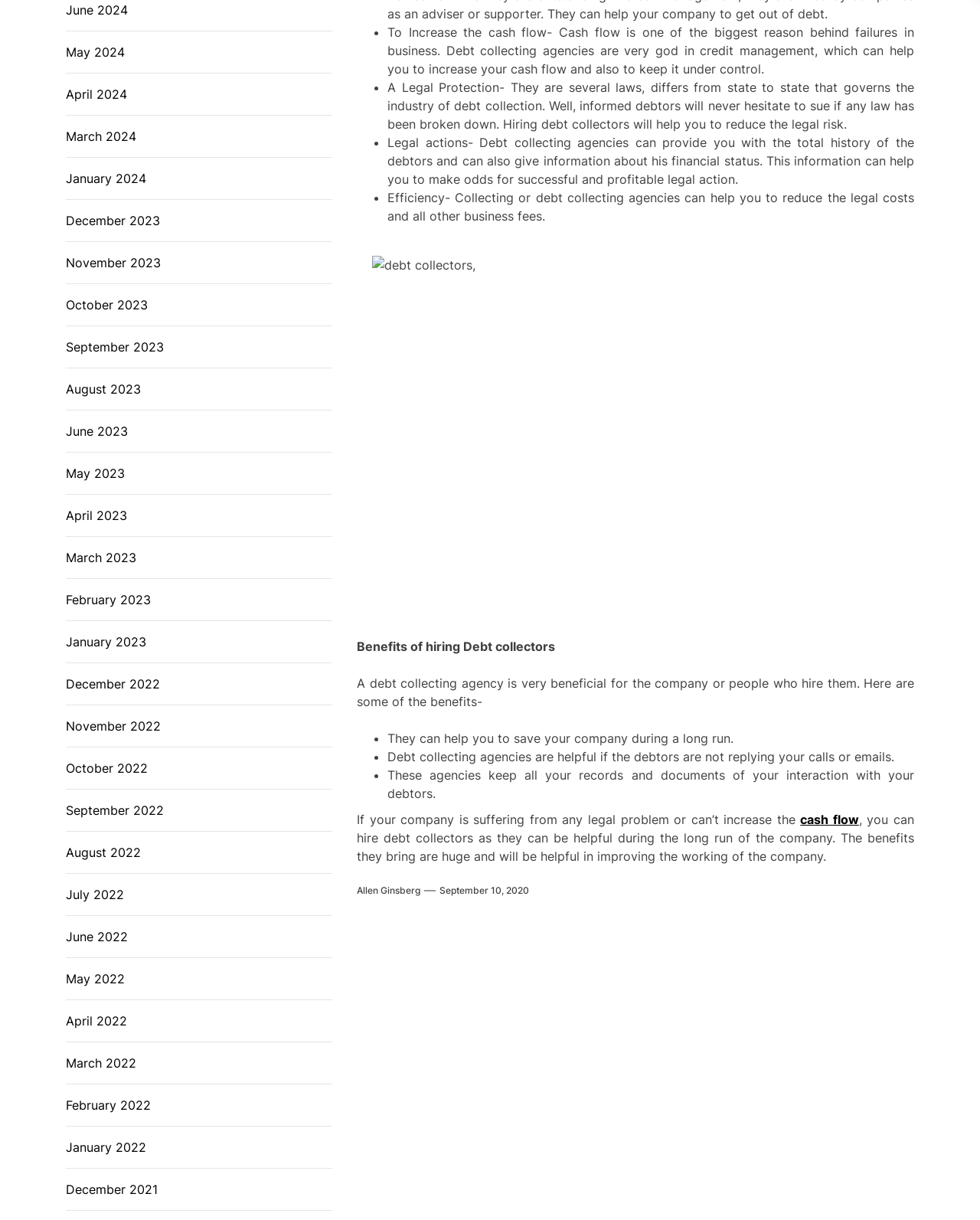Please provide a short answer using a single word or phrase for the question:
What is the purpose of debt collecting agencies?

To reduce legal costs